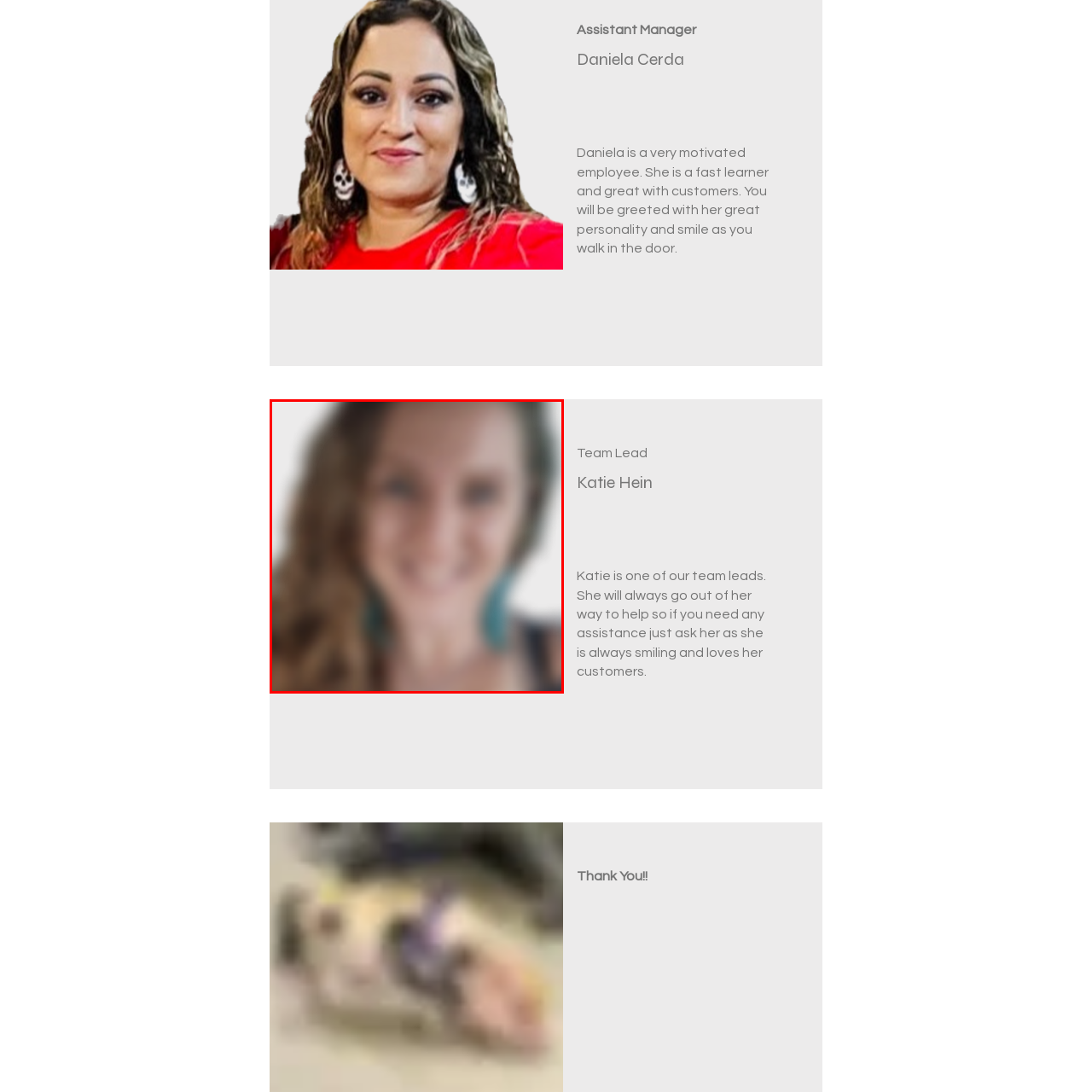Please provide a one-word or phrase response to the following question by examining the image within the red boundary:
What are the woman's customer service skills like?

Excellent